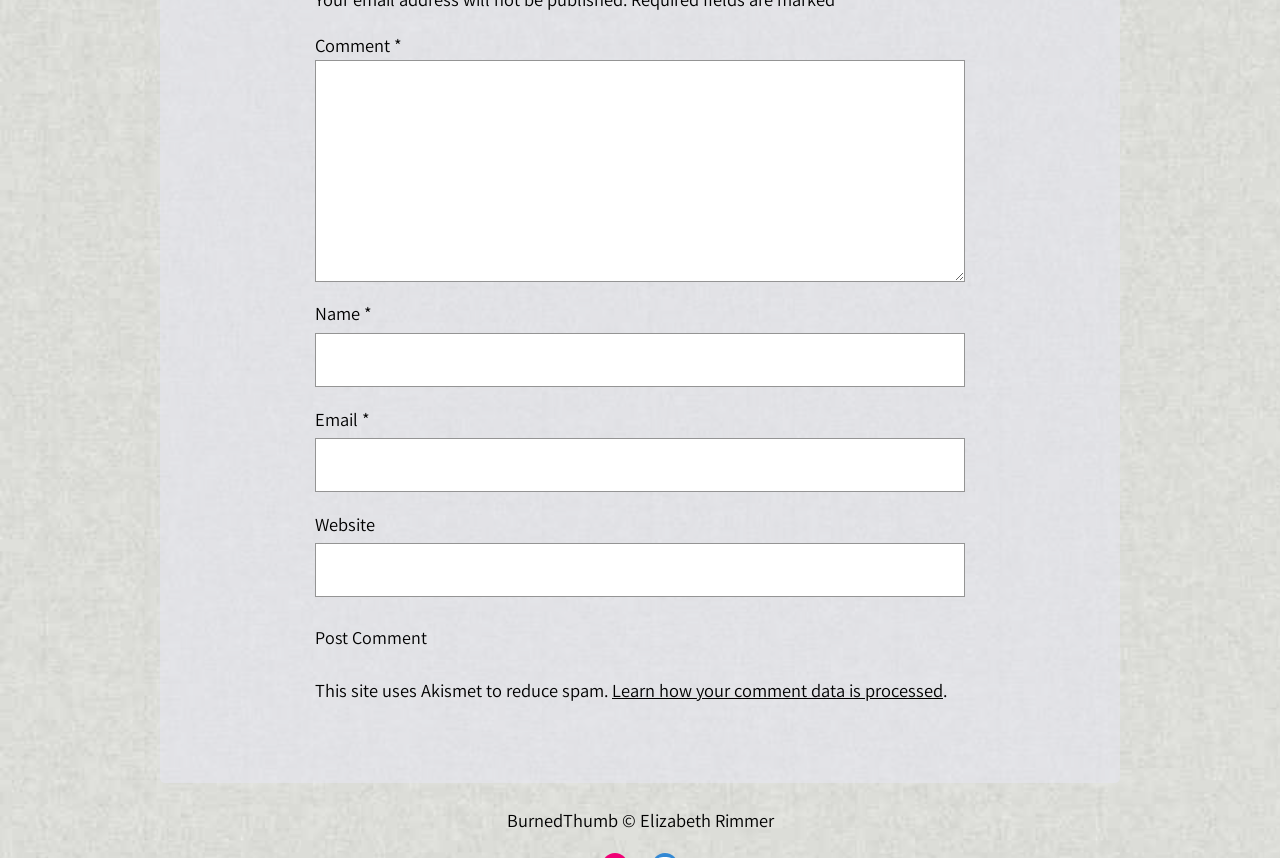Using the information from the screenshot, answer the following question thoroughly:
What is the name of the spam reduction tool used on this site?

The text 'This site uses Akismet to reduce spam' indicates that Akismet is the tool used to reduce spam comments on this website.